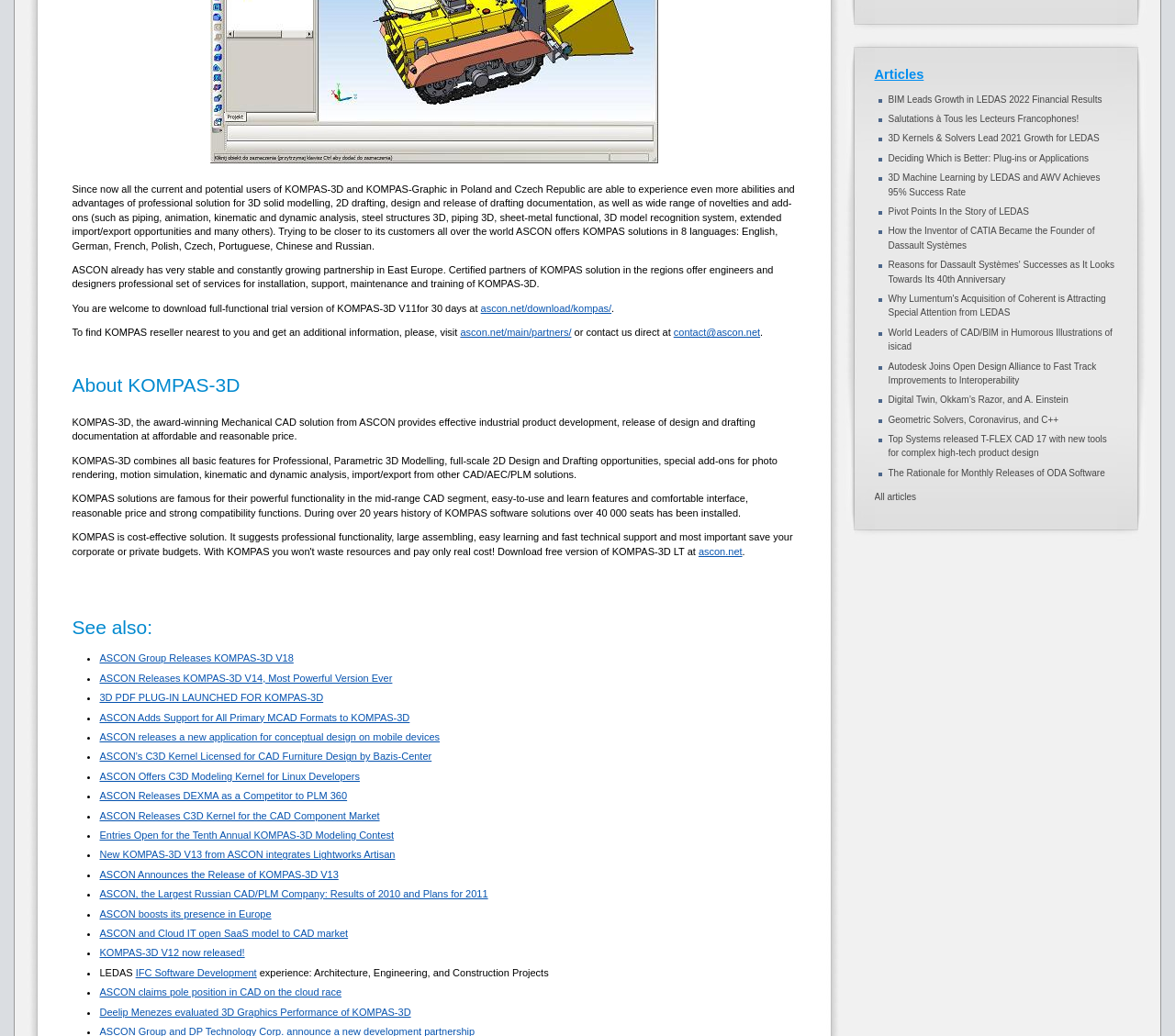Extract the bounding box for the UI element that matches this description: "ascon.net".

[0.594, 0.527, 0.632, 0.537]